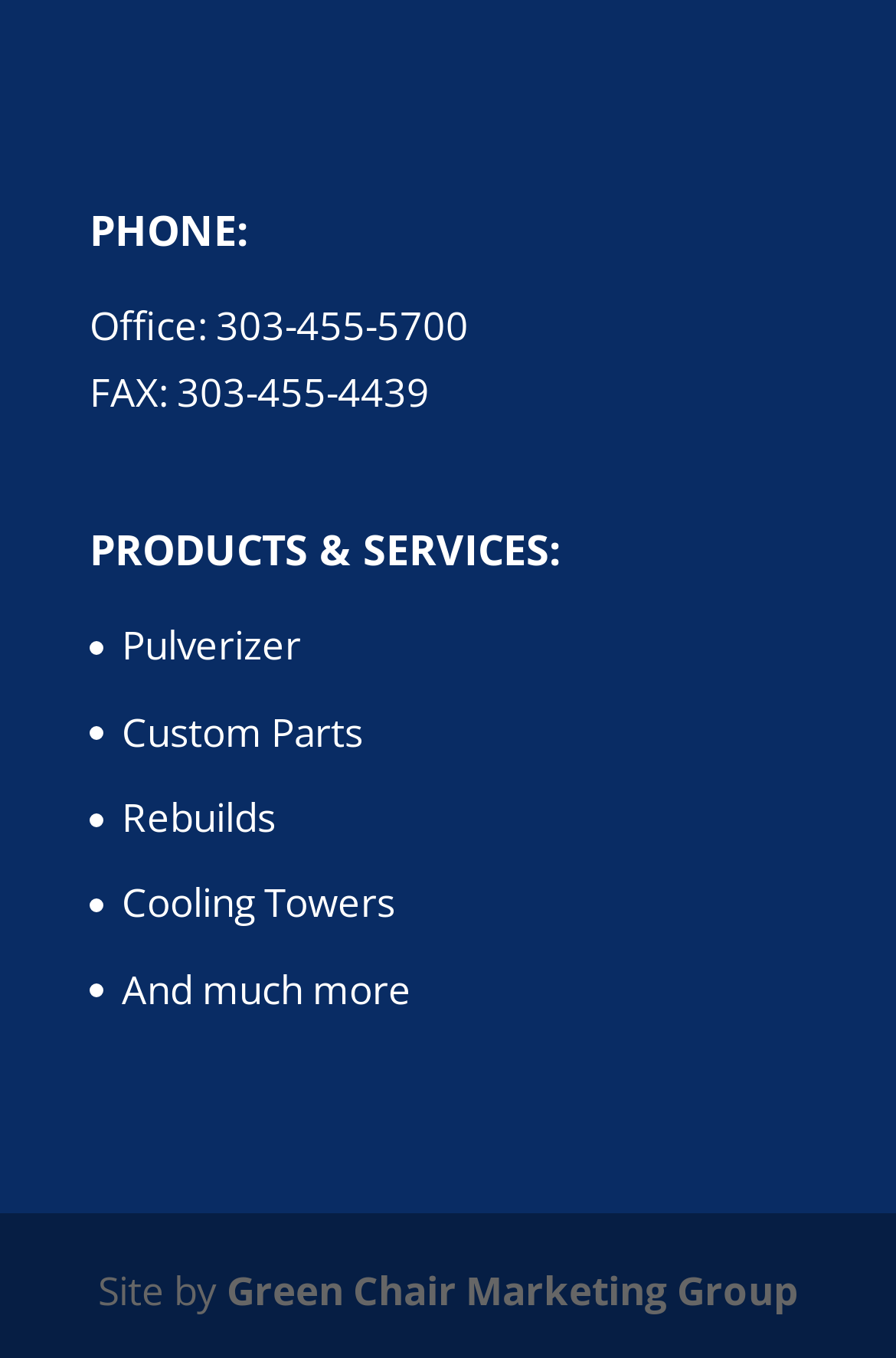What is the fax number?
Look at the screenshot and respond with one word or a short phrase.

303-455-4439